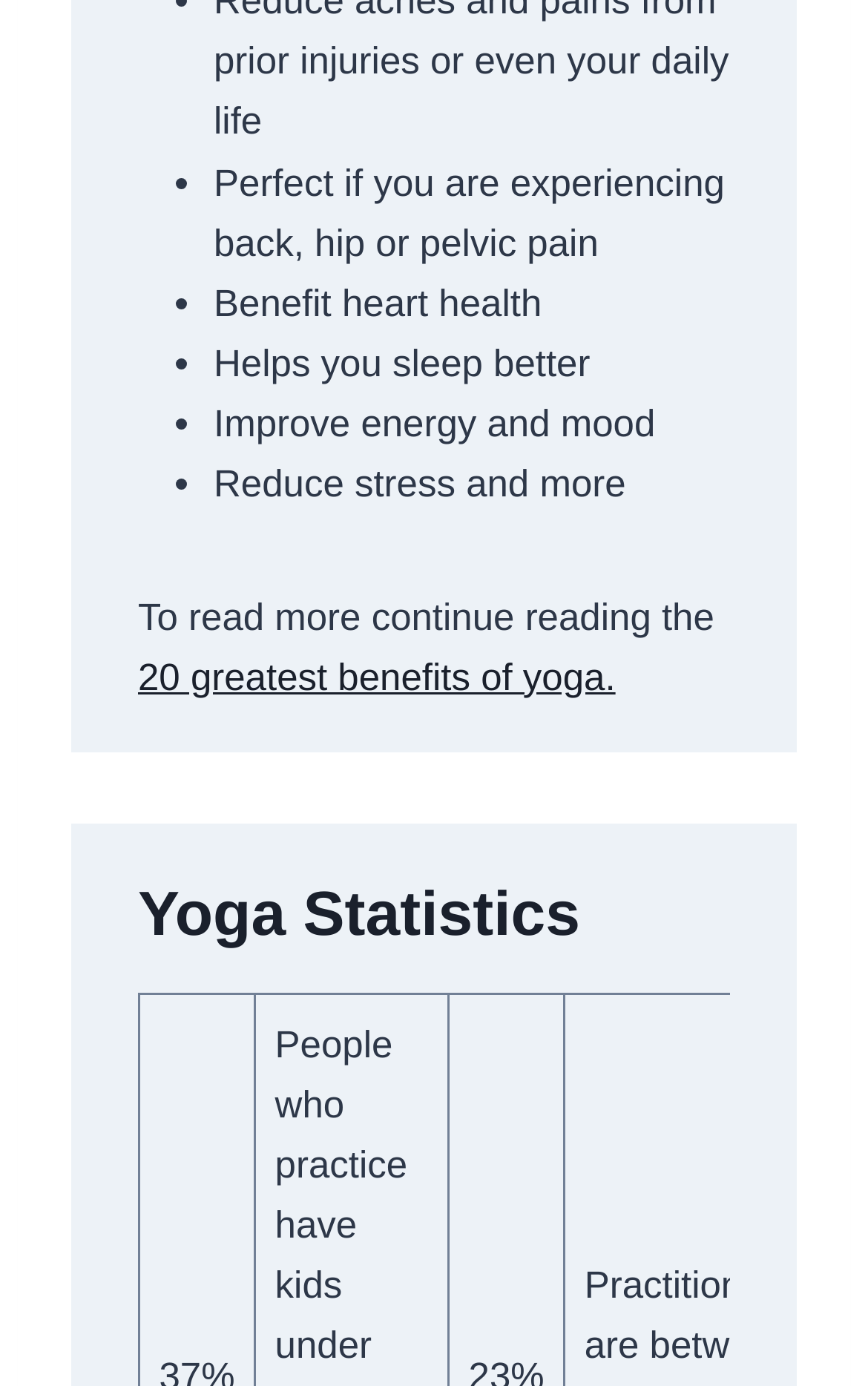Give a concise answer of one word or phrase to the question: 
What is the title of the section that starts with 'To read more continue reading the'?

20 greatest benefits of yoga